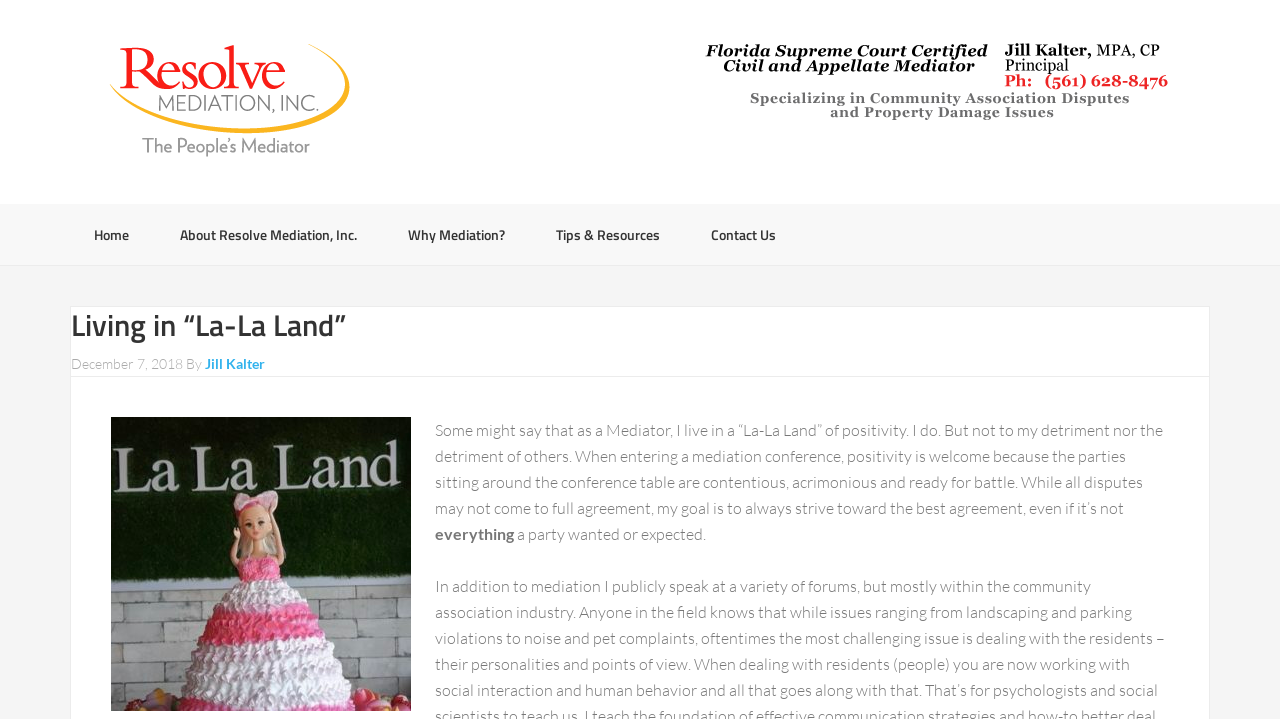Pinpoint the bounding box coordinates of the clickable element needed to complete the instruction: "learn about Why Mediation?". The coordinates should be provided as four float numbers between 0 and 1: [left, top, right, bottom].

[0.3, 0.284, 0.413, 0.369]